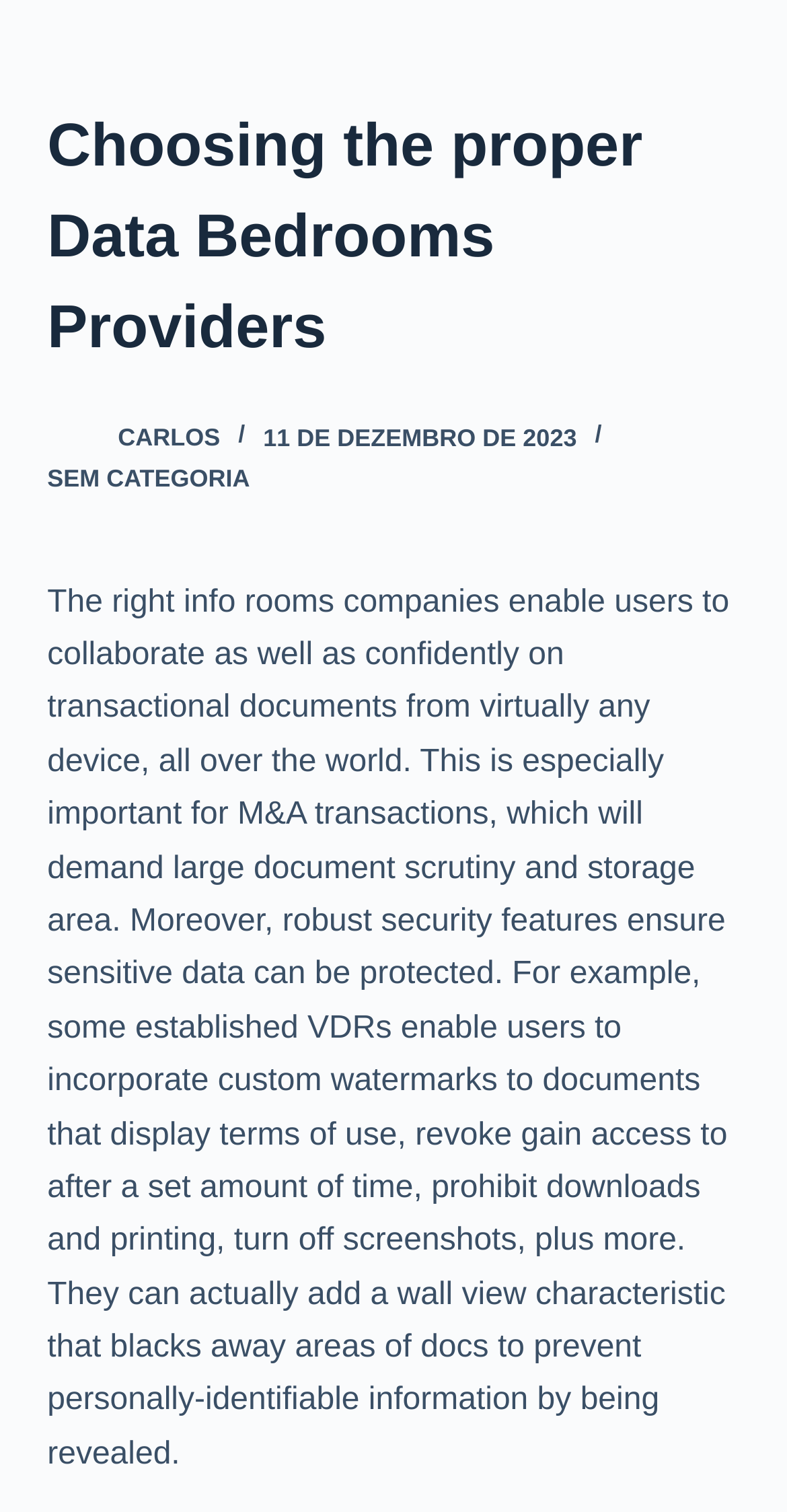What is the date of the article?
Based on the image, provide a one-word or brief-phrase response.

11 DE DEZEMBRO DE 2023